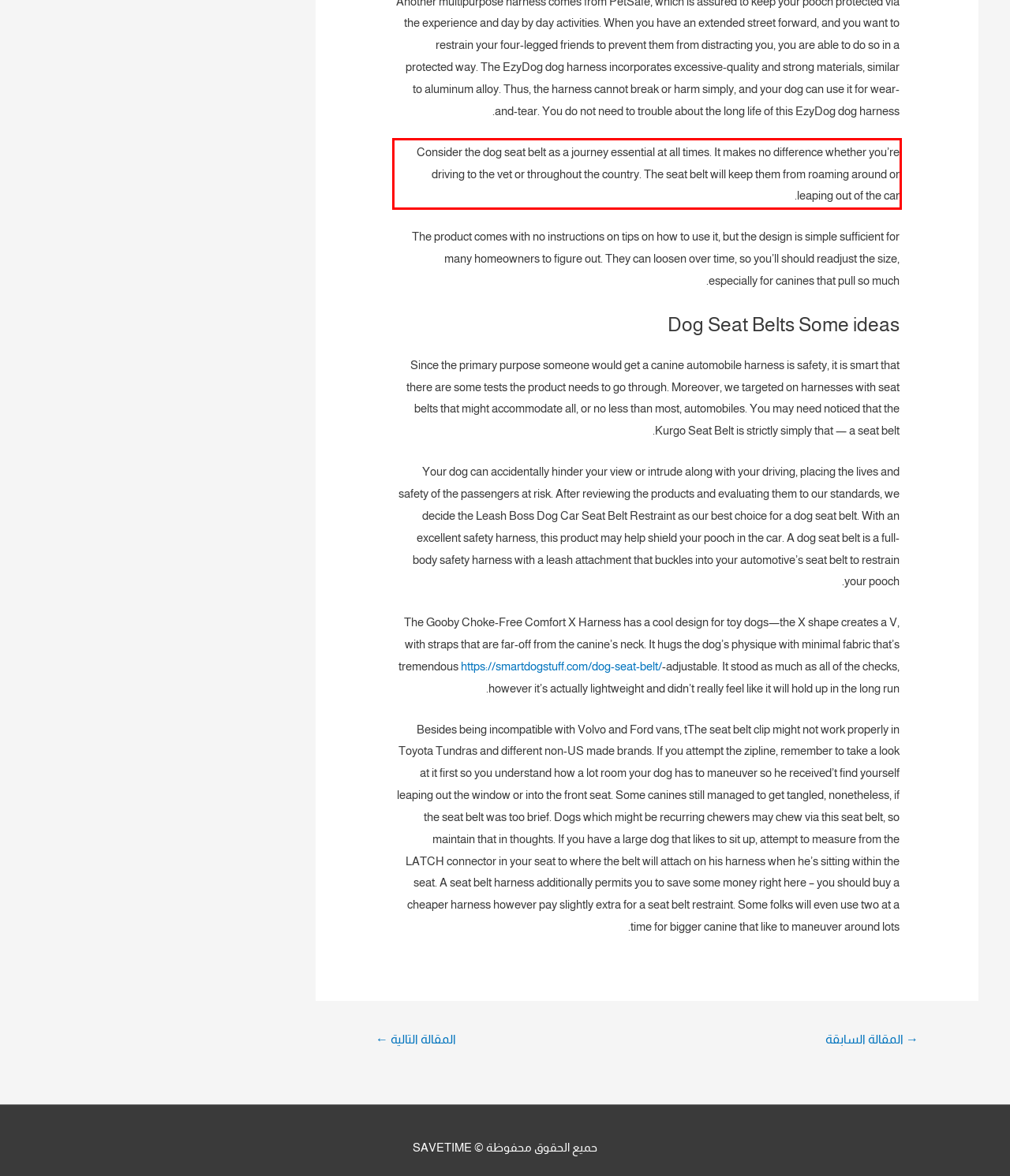You have a screenshot of a webpage, and there is a red bounding box around a UI element. Utilize OCR to extract the text within this red bounding box.

Consider the dog seat belt as a journey essential at all times. It makes no difference whether you’re driving to the vet or throughout the country. The seat belt will keep them from roaming around or leaping out of the car.